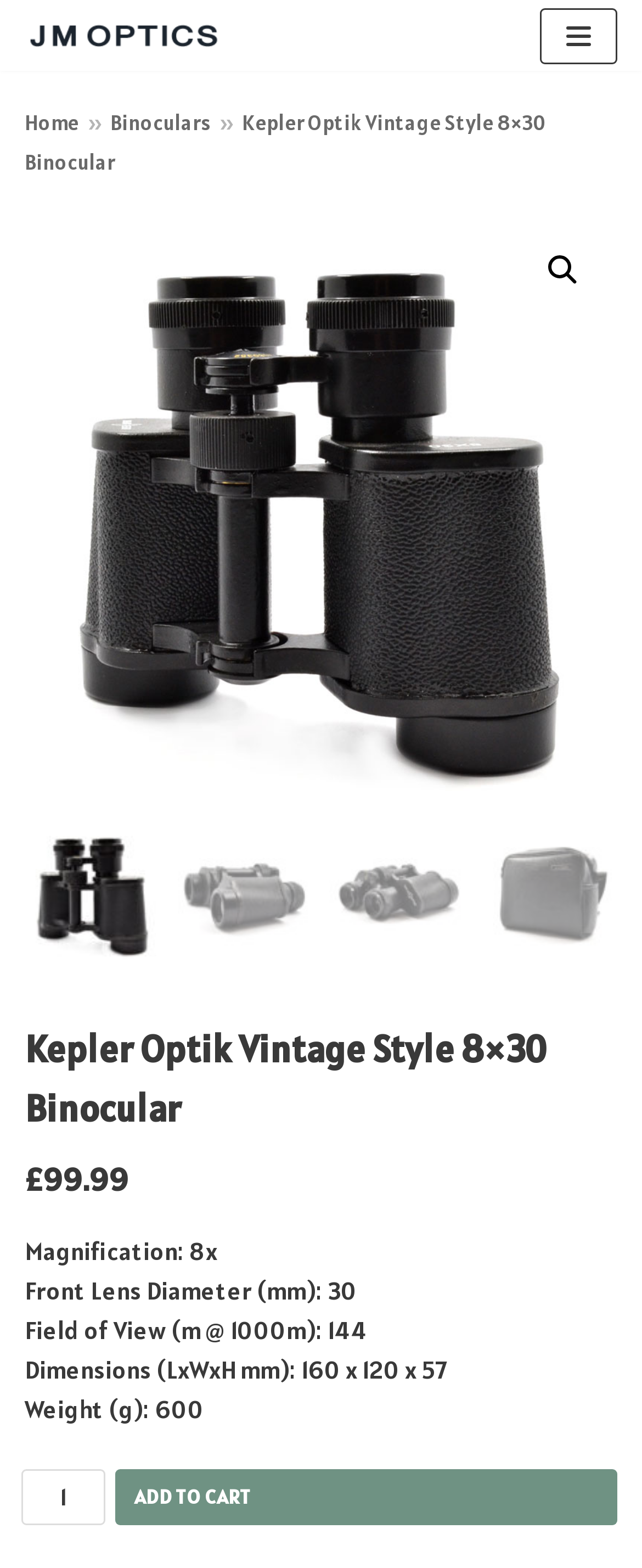Please locate the bounding box coordinates of the element that should be clicked to complete the given instruction: "Change product quantity".

[0.033, 0.936, 0.164, 0.972]